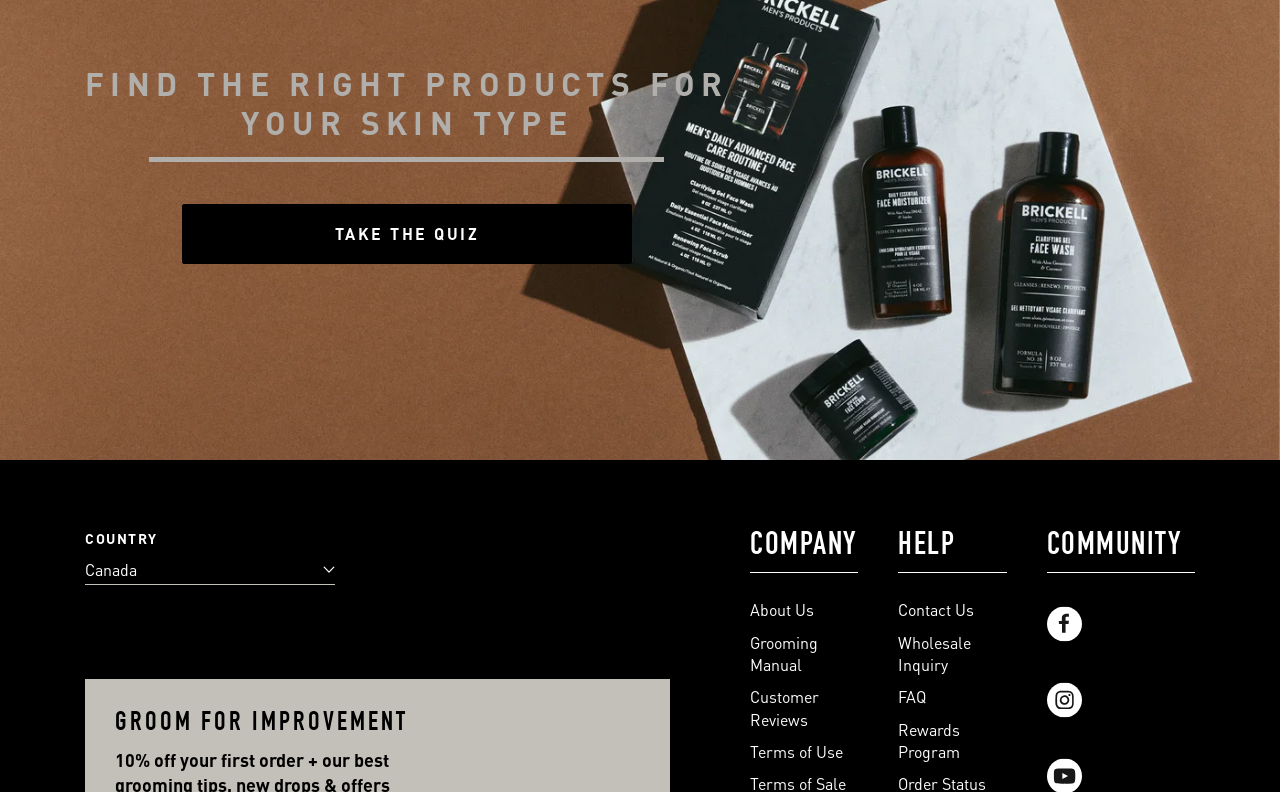What is the section below 'COMPANY'?
Refer to the image and provide a one-word or short phrase answer.

Links to company information